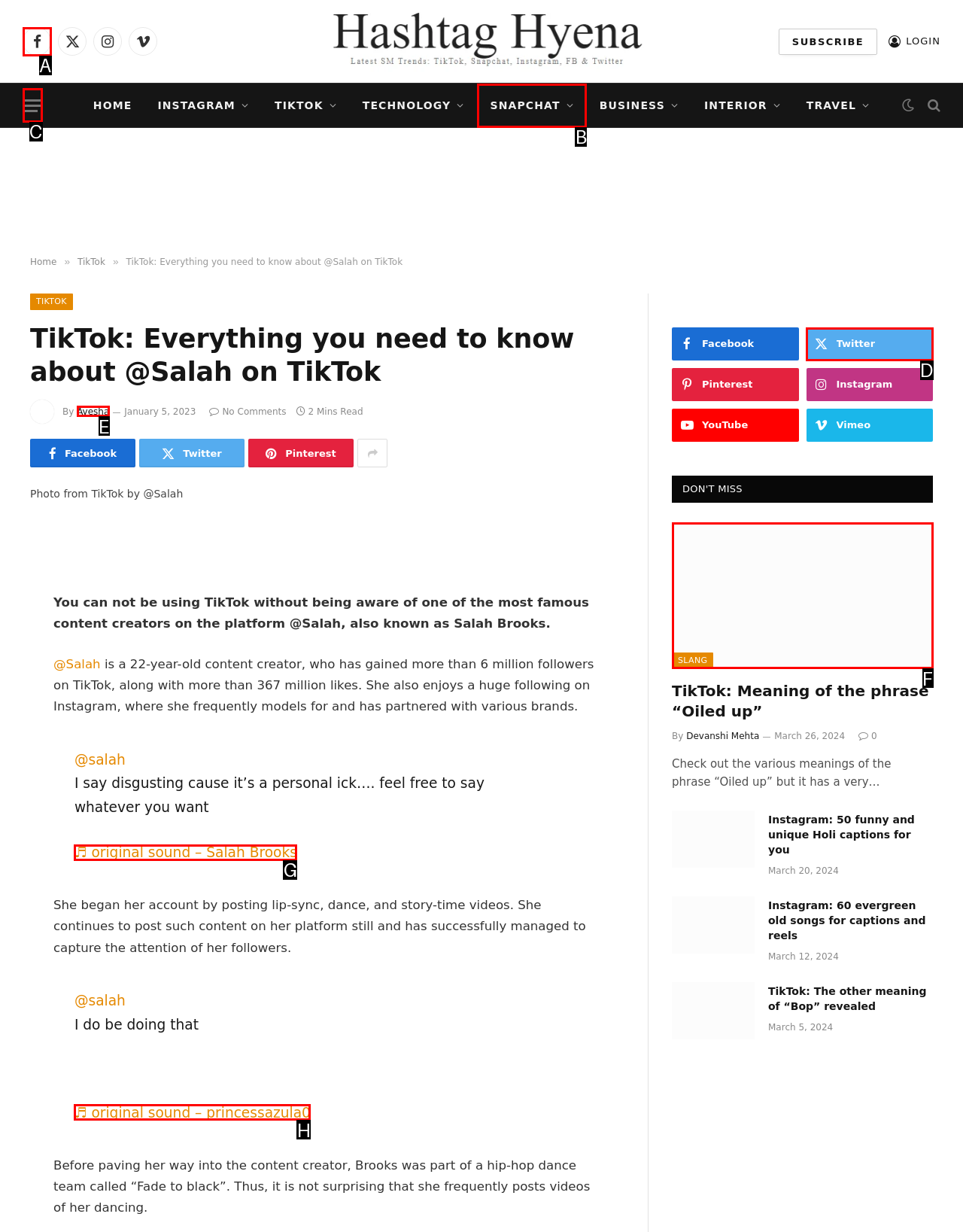To achieve the task: Read the article about 'Oiled up meaning TikTok', indicate the letter of the correct choice from the provided options.

F